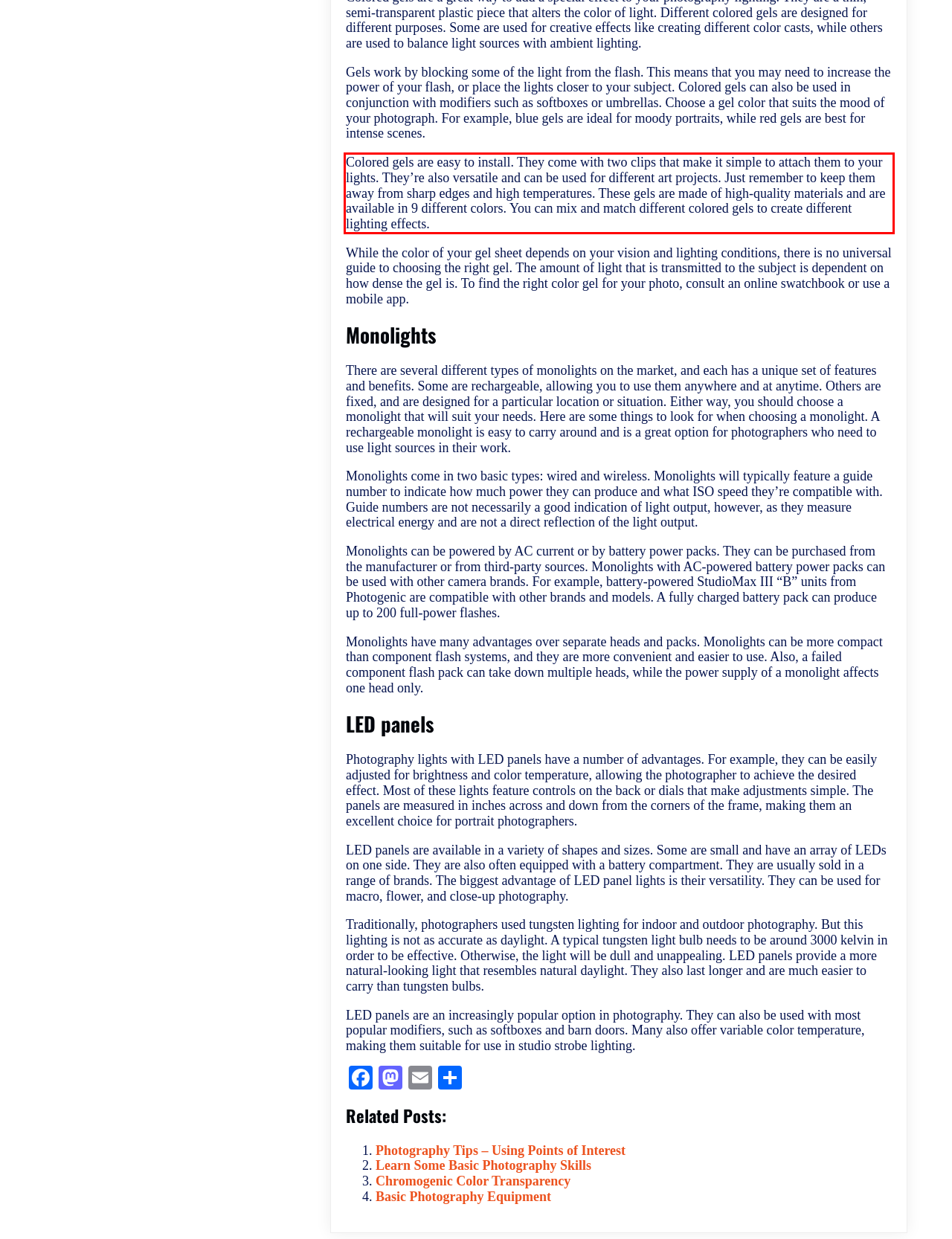You have a screenshot of a webpage, and there is a red bounding box around a UI element. Utilize OCR to extract the text within this red bounding box.

Colored gels are easy to install. They come with two clips that make it simple to attach them to your lights. They’re also versatile and can be used for different art projects. Just remember to keep them away from sharp edges and high temperatures. These gels are made of high-quality materials and are available in 9 different colors. You can mix and match different colored gels to create different lighting effects.